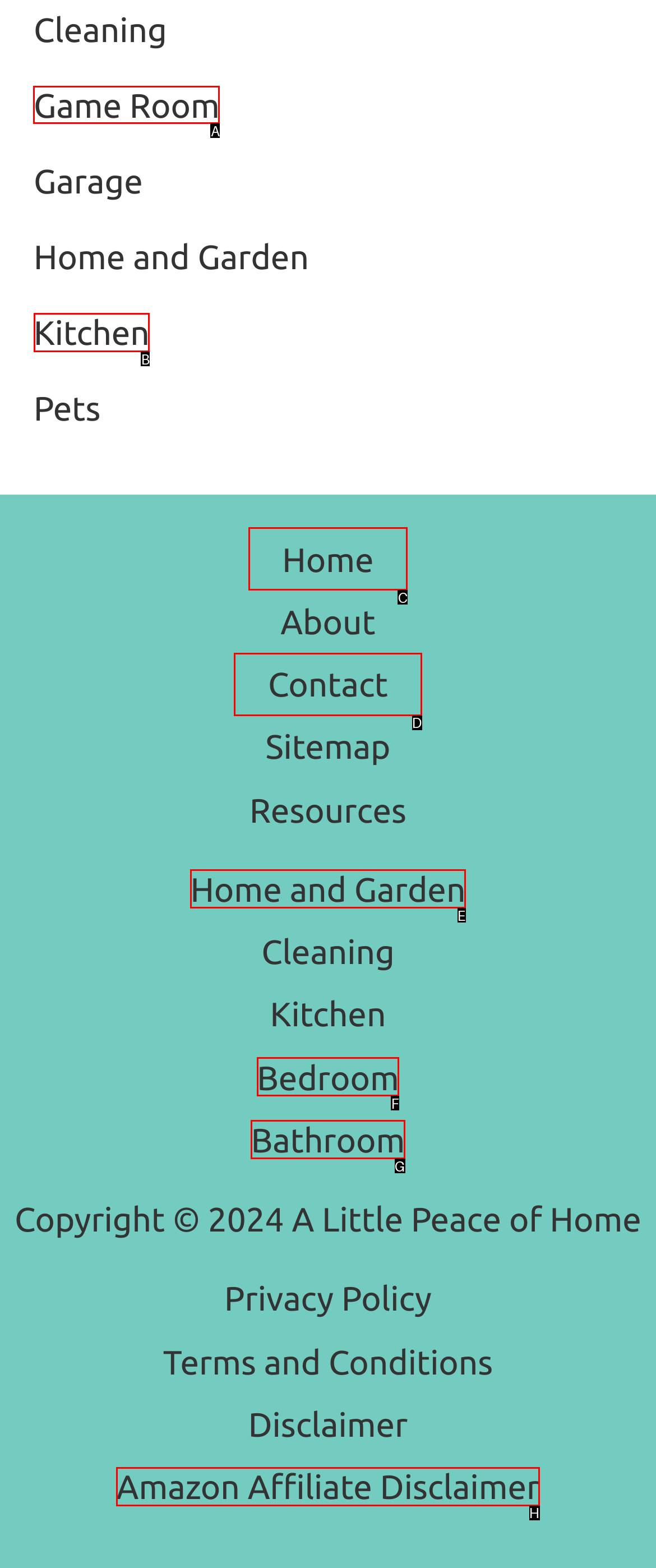Tell me which option I should click to complete the following task: visit game room page Answer with the option's letter from the given choices directly.

A